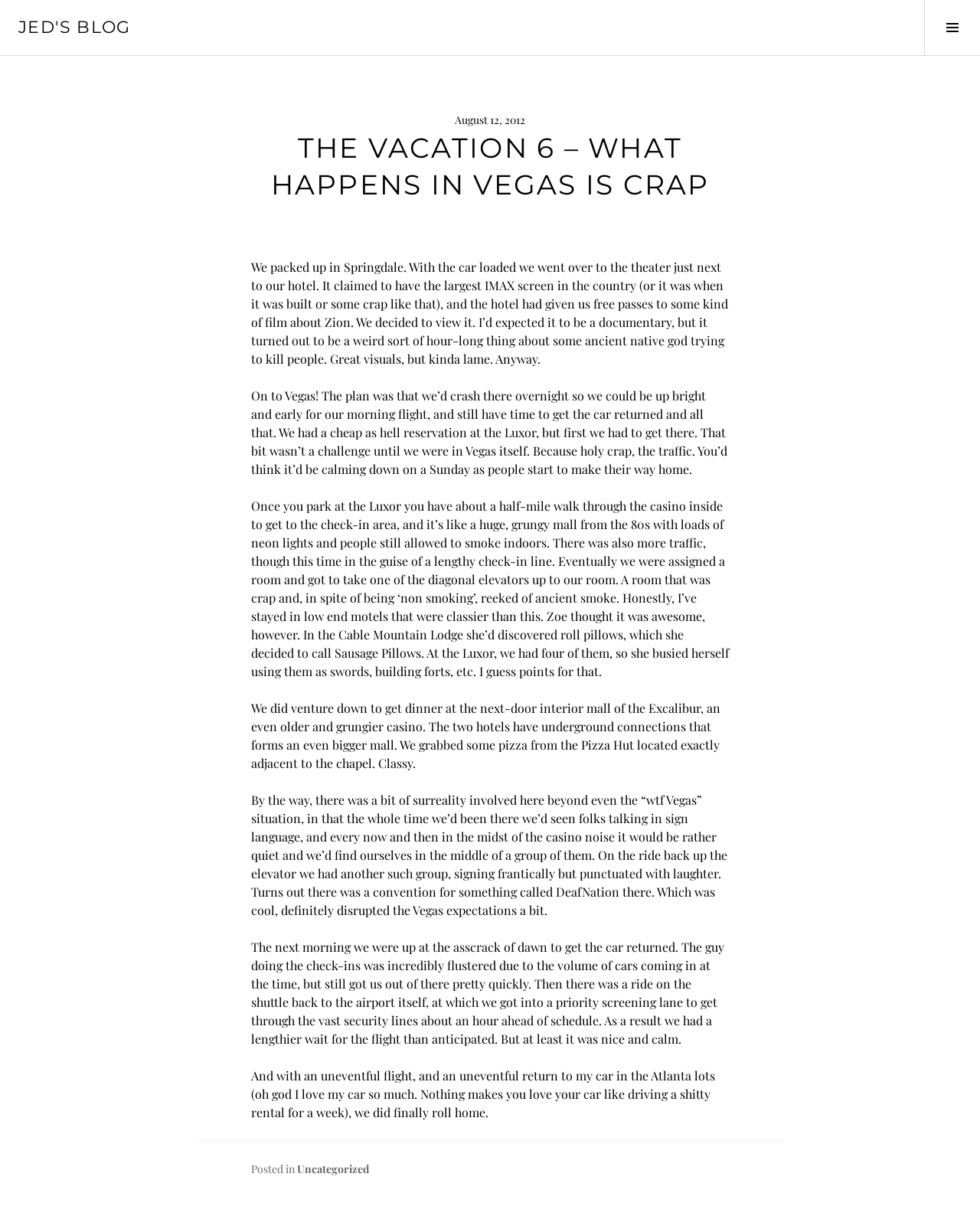Provide an in-depth caption for the webpage.

The webpage is a blog post titled "The Vacation 6 – What Happens in Vegas is Crap" on "Jed's Blog". At the top, there is a heading "JED'S BLOG" with a link to the blog's homepage. On the top right, there is a toggle sidebar button.

Below the heading, there is a header section with a time stamp "August 12, 2012" and the title of the blog post "THE VACATION 6 – WHAT HAPPENS IN VEGAS IS CRAP". 

The main content of the blog post is a series of paragraphs describing the author's vacation experience. The text is divided into five sections, each describing a different part of the trip. The first section talks about visiting a theater in Springdale, the second section describes the drive to Vegas, the third section talks about checking into the Luxor hotel, the fourth section describes getting dinner at the Excalibur, and the fifth section talks about returning the rental car and flying back home.

Throughout the text, there are no images, but there are several paragraphs of text that describe the author's experiences in detail. The text is written in a casual, conversational tone, with the author sharing their thoughts and feelings about the trip. At the bottom of the page, there is a "Posted in" section with a link to the "Uncategorized" category.